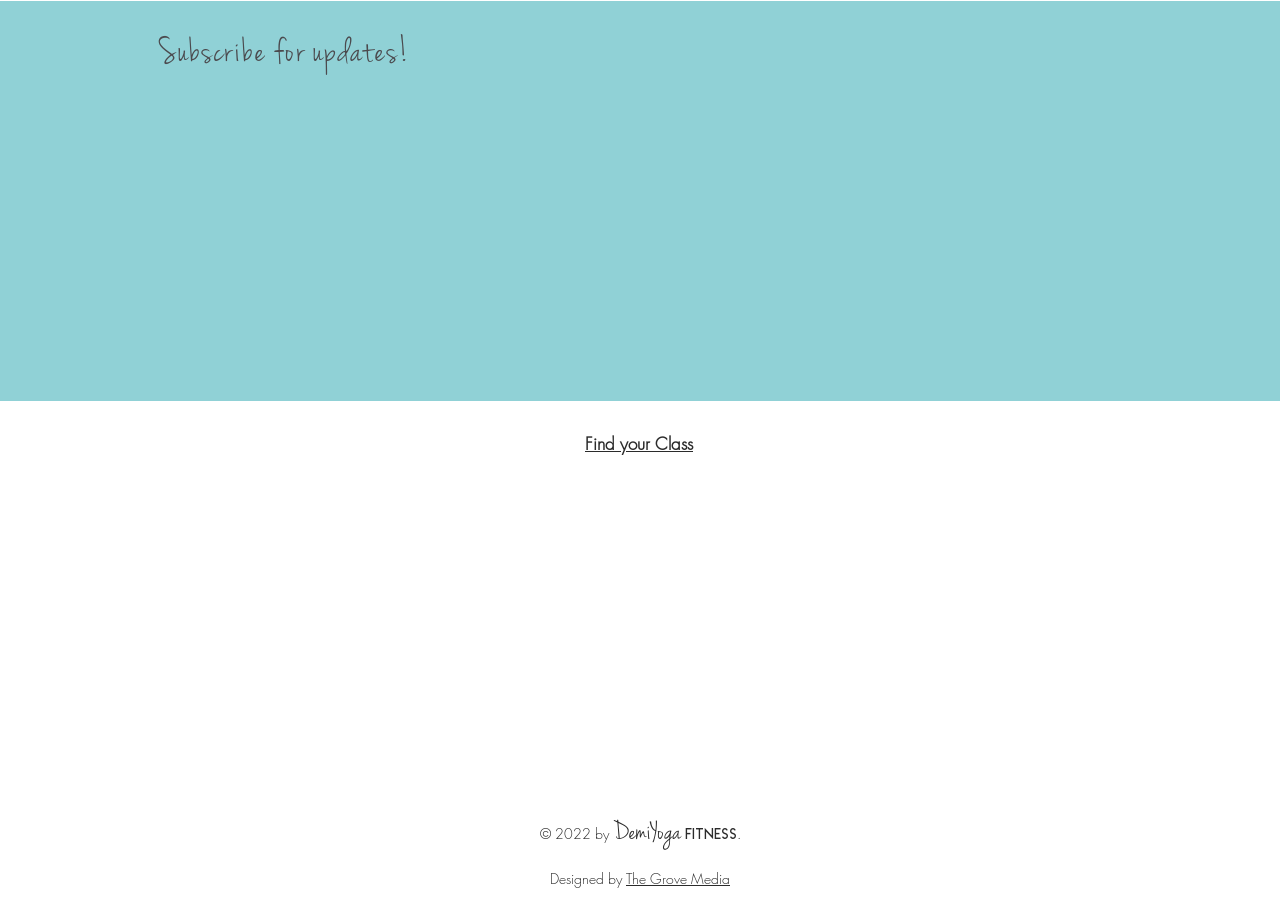Refer to the screenshot and answer the following question in detail:
What is embedded in the webpage?

The webpage has an iframe element that contains Google Maps, indicating that Google Maps is embedded in the webpage, possibly to show the location of DemiYoga's classes or studios.